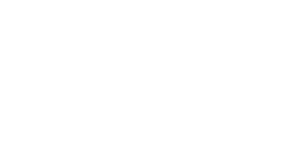Please respond to the question with a concise word or phrase:
What atmosphere does the layout foster?

Visually appealing